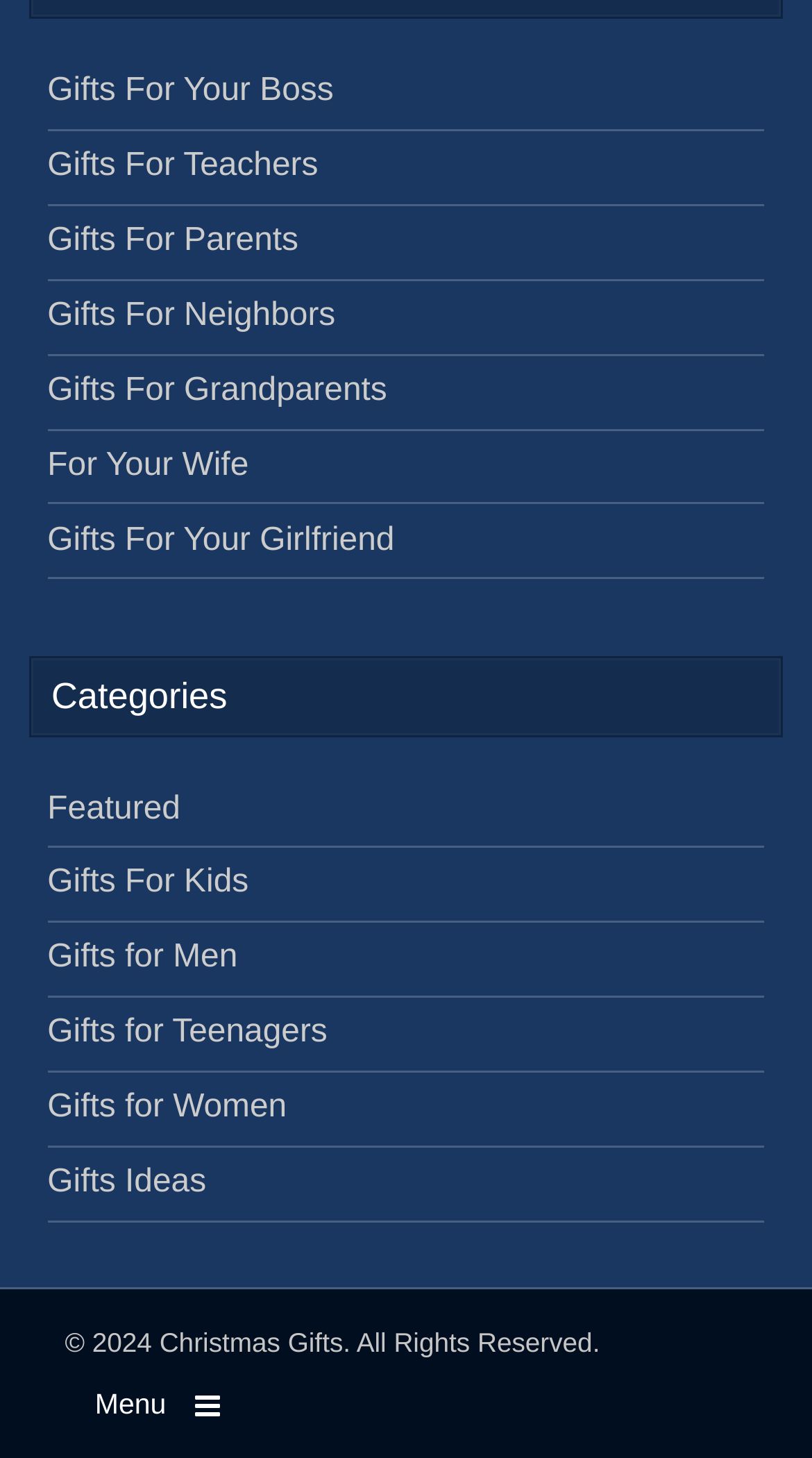Using the given element description, provide the bounding box coordinates (top-left x, top-left y, bottom-right x, bottom-right y) for the corresponding UI element in the screenshot: Gifts for Women

[0.058, 0.748, 0.353, 0.772]